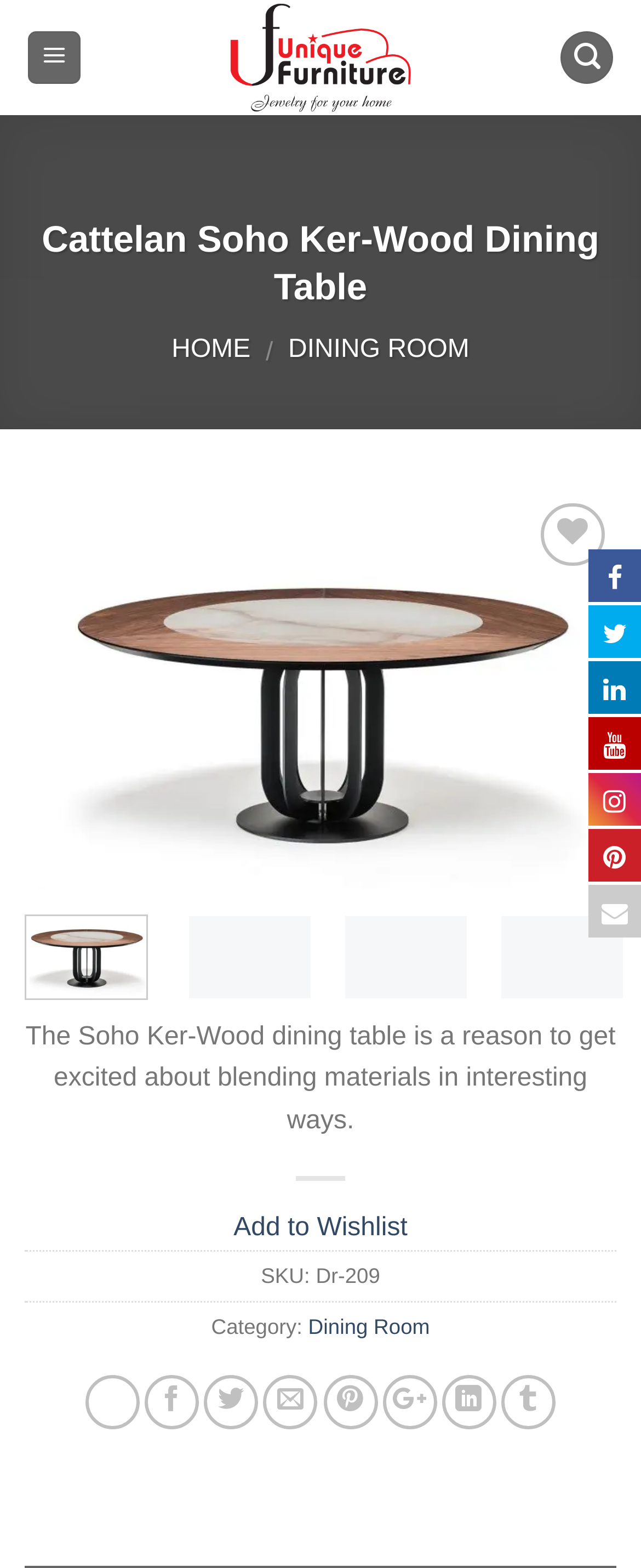How many images are there on the product page? Based on the screenshot, please respond with a single word or phrase.

5